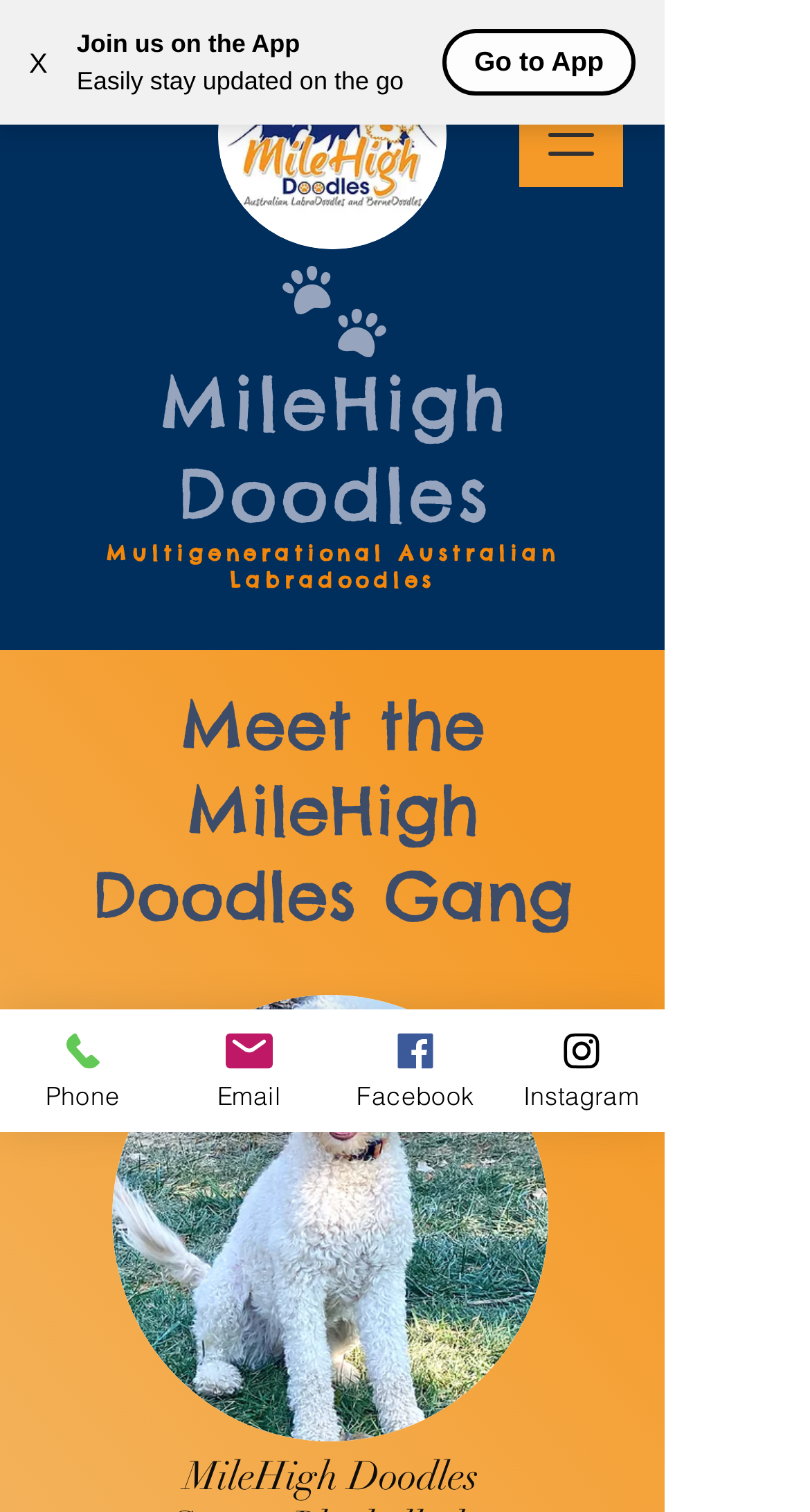From the details in the image, provide a thorough response to the question: How many images of dogs are on this page?

There are two images of dogs on this page. One is the image 'MileHigh Doodles' at the top of the page, and the other is the image 'guy3.jpg' or 'IMG_5608.JPG' located in the middle of the page.